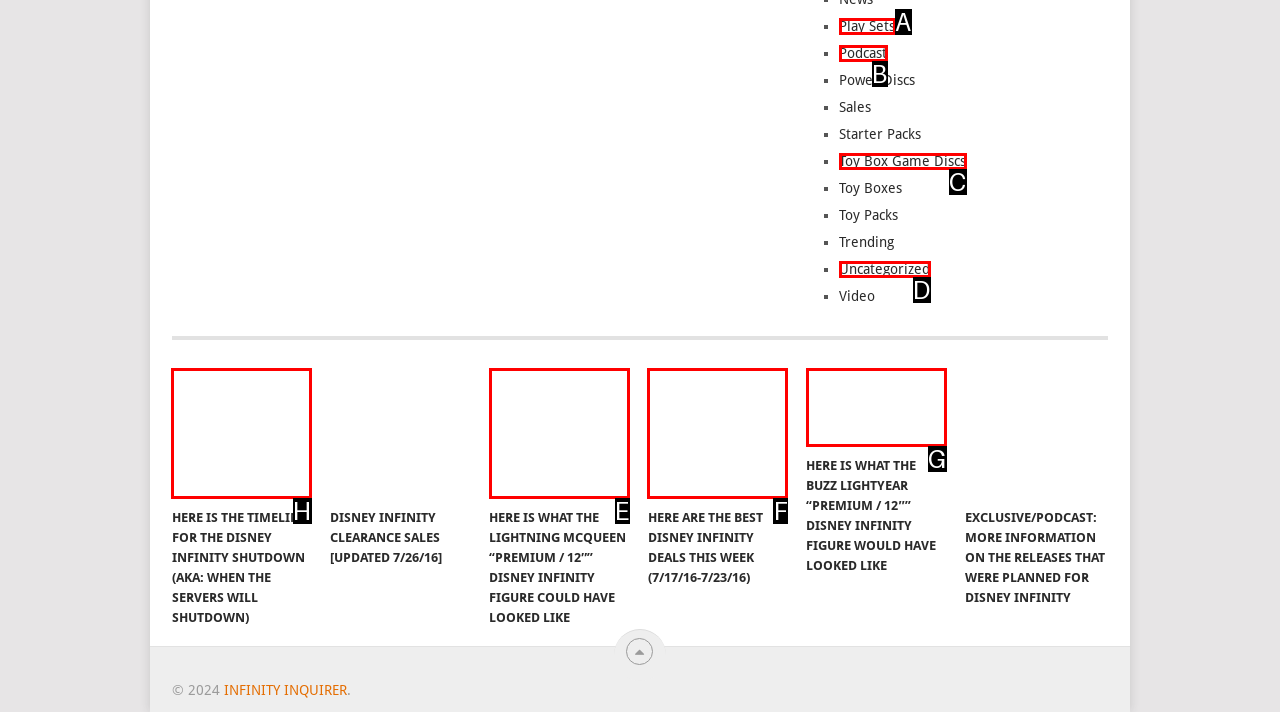Tell me the correct option to click for this task: Read the article about Disney Infinity shutdown timeline
Write down the option's letter from the given choices.

H